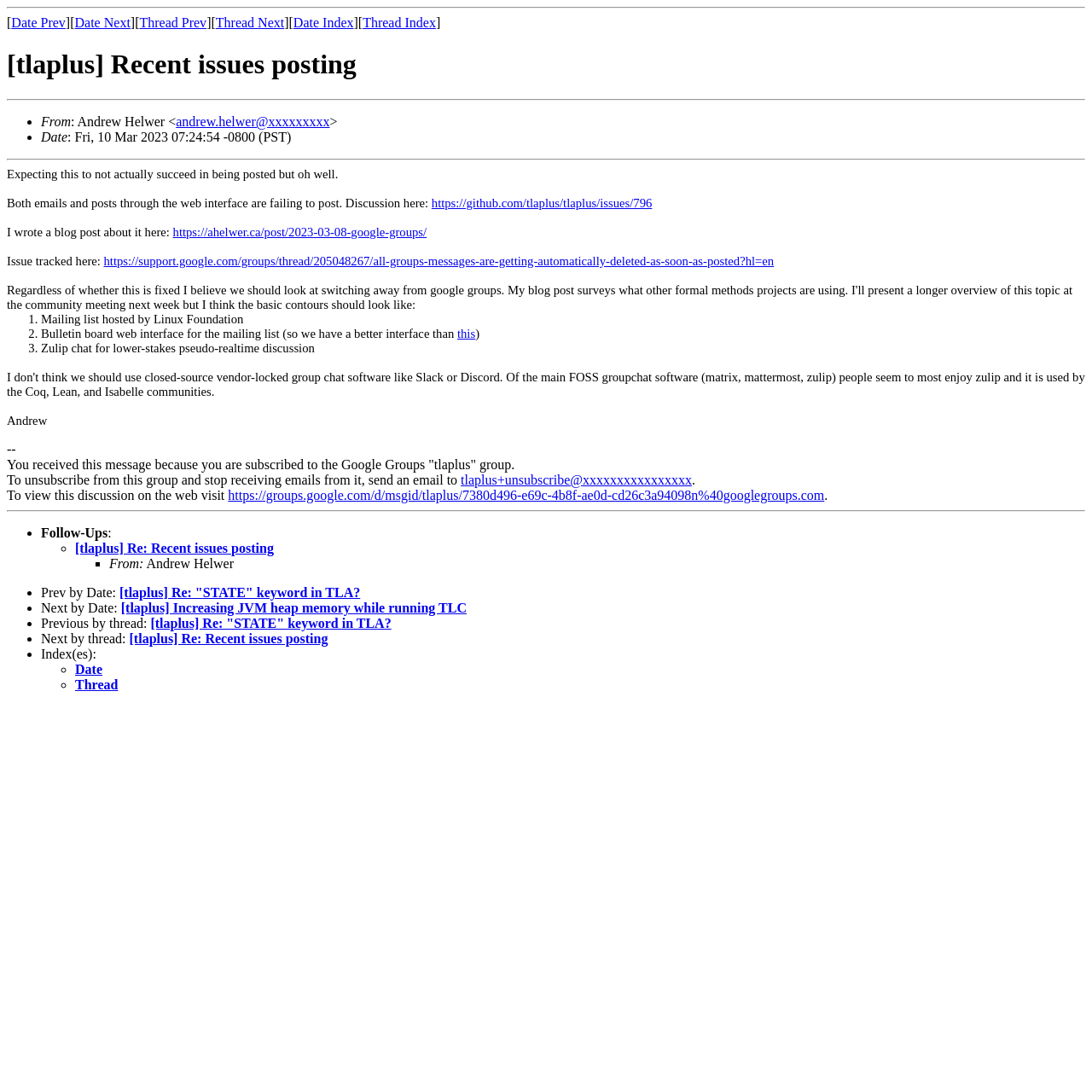How many links are there in the post? Based on the screenshot, please respond with a single word or phrase.

5